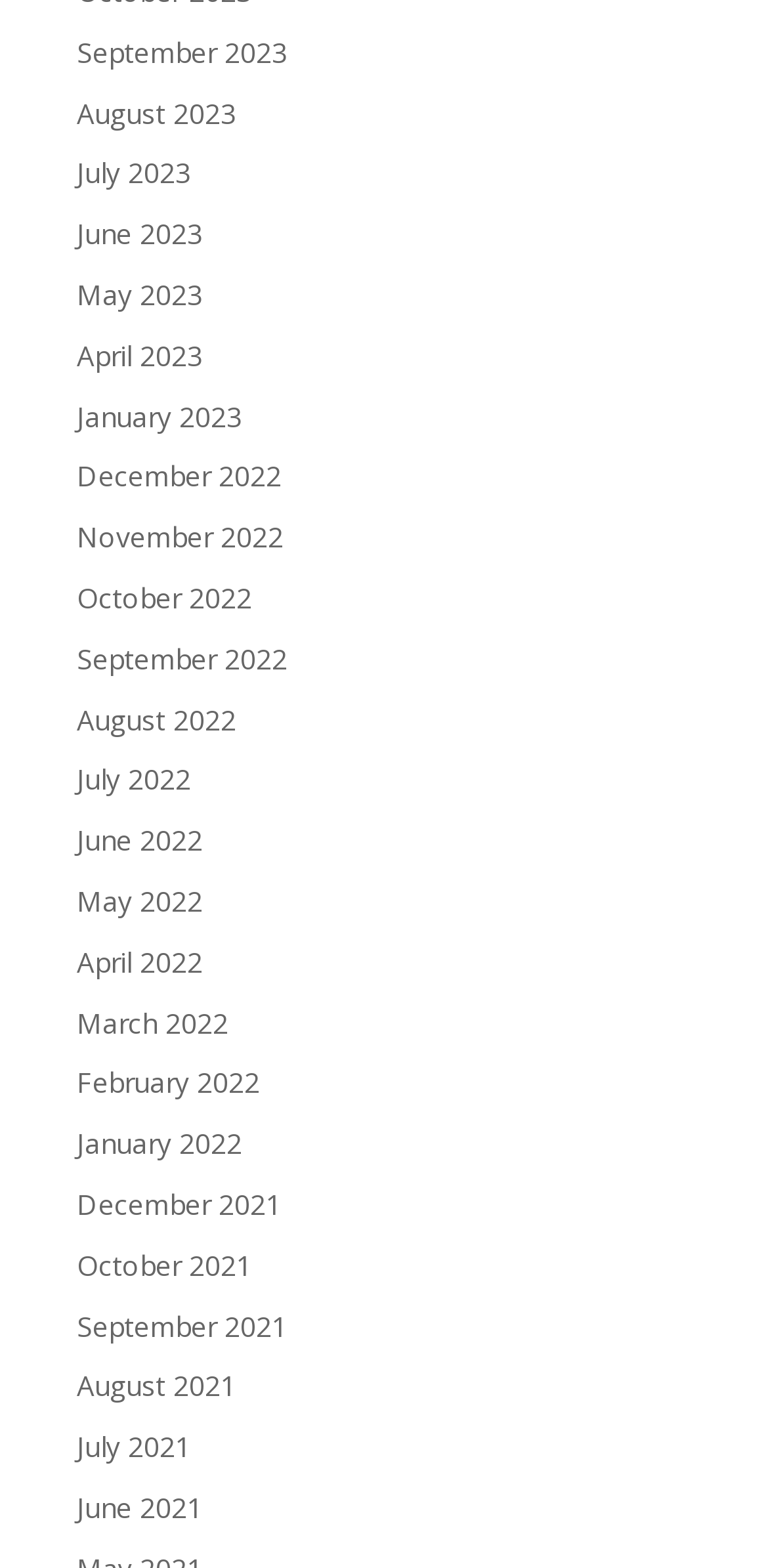Please provide a detailed answer to the question below based on the screenshot: 
What is the most recent month listed?

By examining the list of links, I can see that the topmost link is 'September 2023', which suggests that it is the most recent month listed.